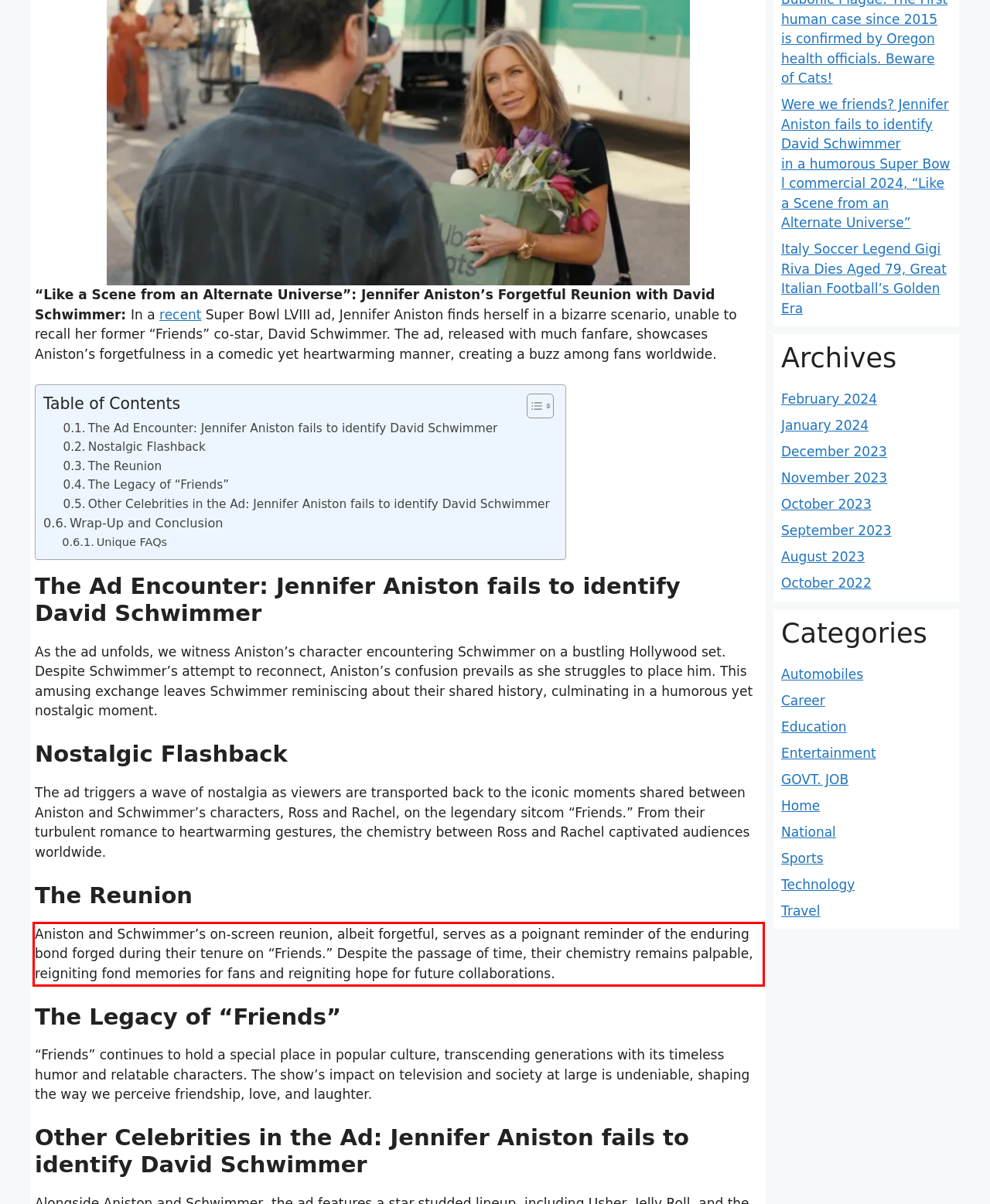Given a screenshot of a webpage with a red bounding box, extract the text content from the UI element inside the red bounding box.

Aniston and Schwimmer’s on-screen reunion, albeit forgetful, serves as a poignant reminder of the enduring bond forged during their tenure on “Friends.” Despite the passage of time, their chemistry remains palpable, reigniting fond memories for fans and reigniting hope for future collaborations.